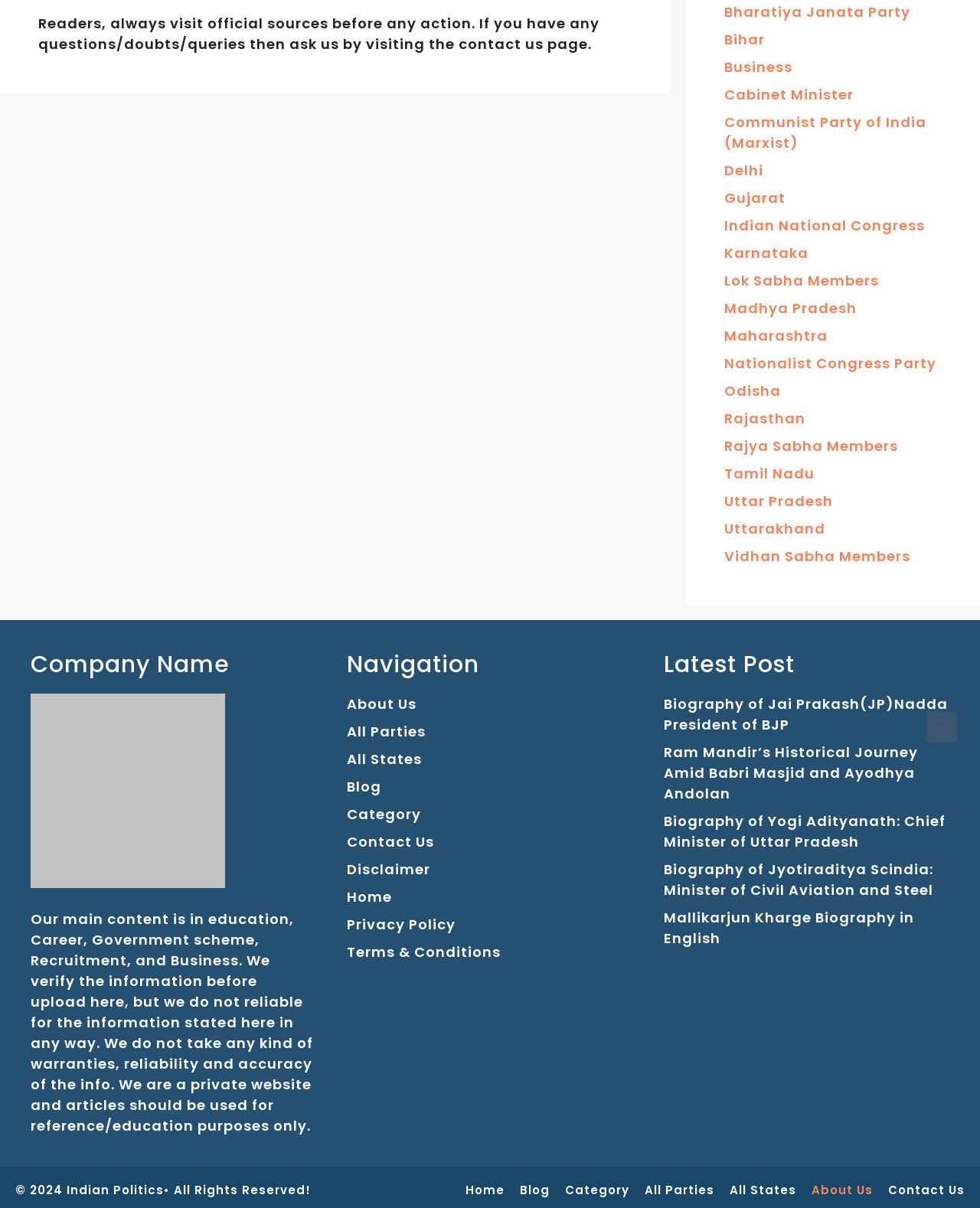Please find the bounding box coordinates of the element that you should click to achieve the following instruction: "View biography books". The coordinates should be presented as four float numbers between 0 and 1: [left, top, right, bottom].

None